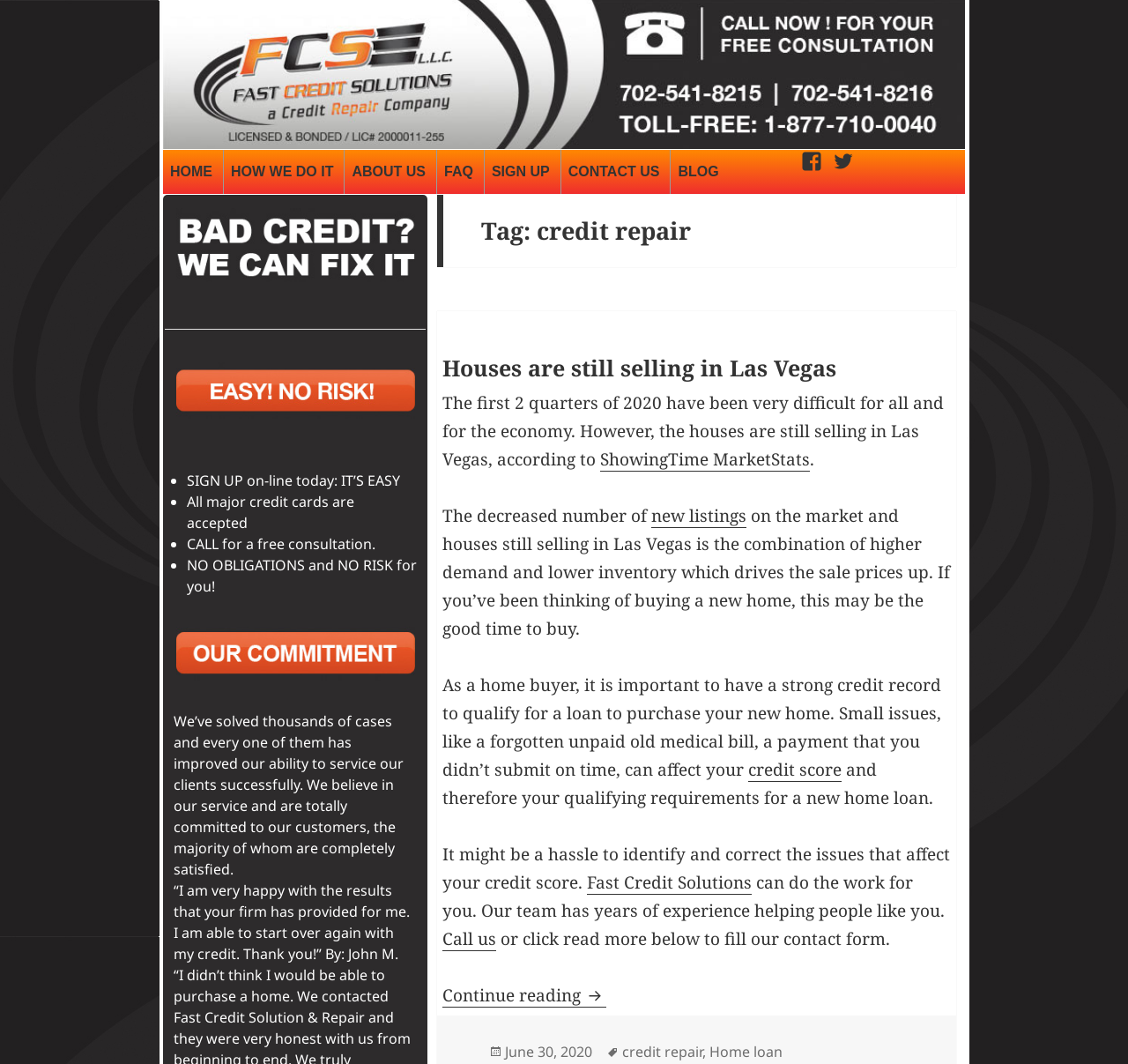What is the company's commitment to its customers?
We need a detailed and meticulous answer to the question.

The image 'Our commitment' is accompanied by text that states 'We believe in our service and are totally committed to our customers, the majority of whom are completely satisfied.' This suggests that the company is totally committed to its customers.